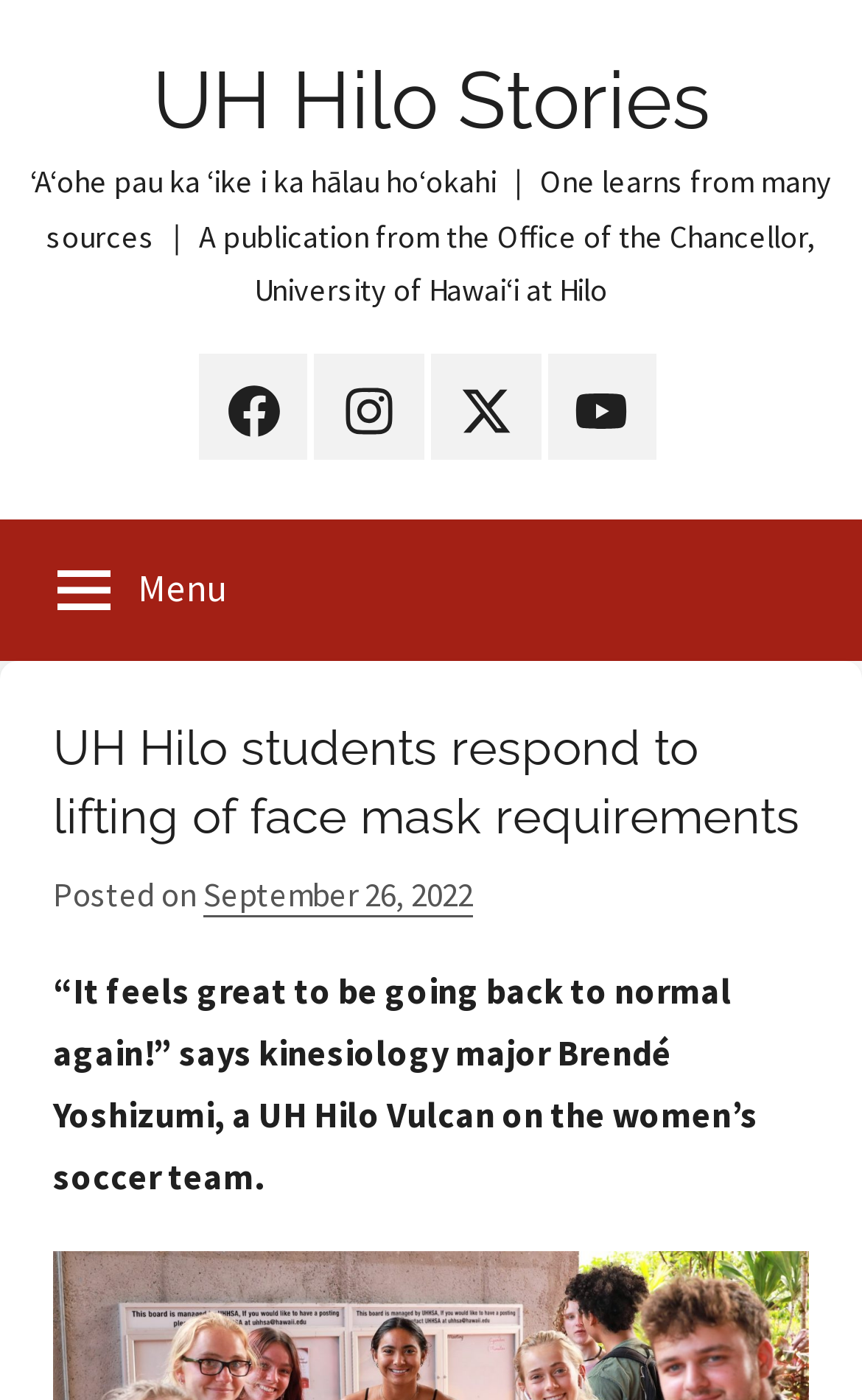Answer the question briefly using a single word or phrase: 
What is the major of Brendé Yoshizumi?

Kinesiology